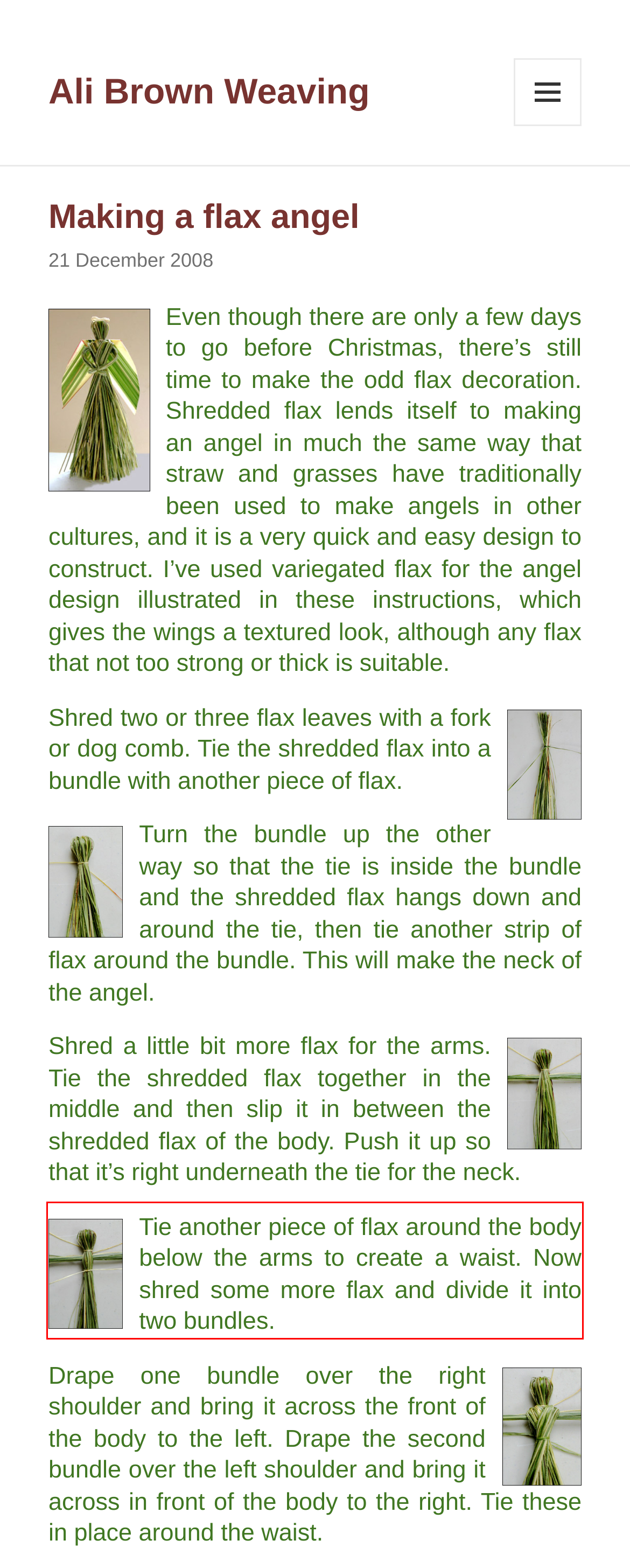Given the screenshot of a webpage, identify the red rectangle bounding box and recognize the text content inside it, generating the extracted text.

Tie another piece of flax around the body below the arms to create a waist. Now shred some more flax and divide it into two bundles.